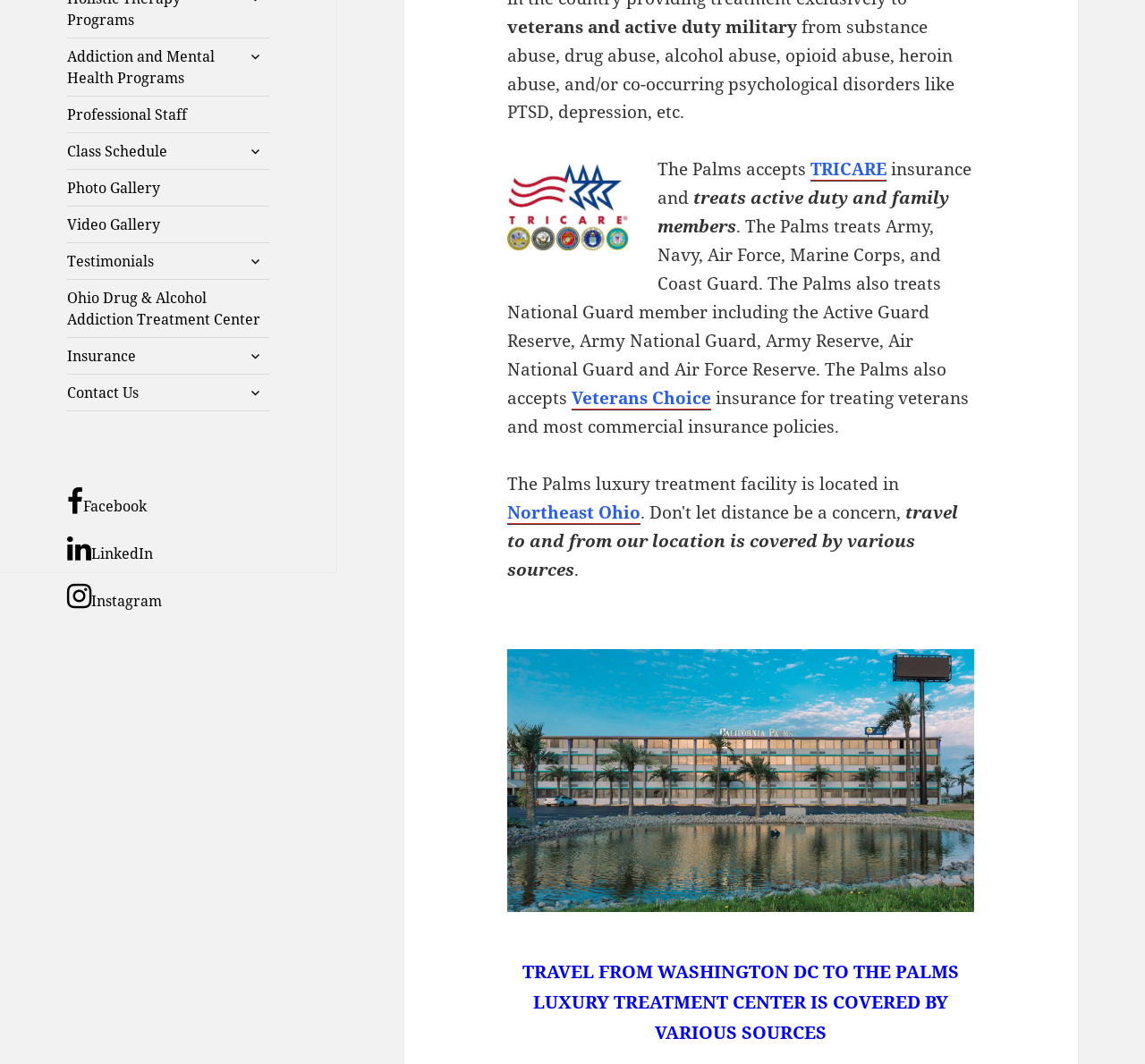Extract the bounding box coordinates for the HTML element that matches this description: "Northeast Ohio". The coordinates should be four float numbers between 0 and 1, i.e., [left, top, right, bottom].

[0.443, 0.471, 0.559, 0.494]